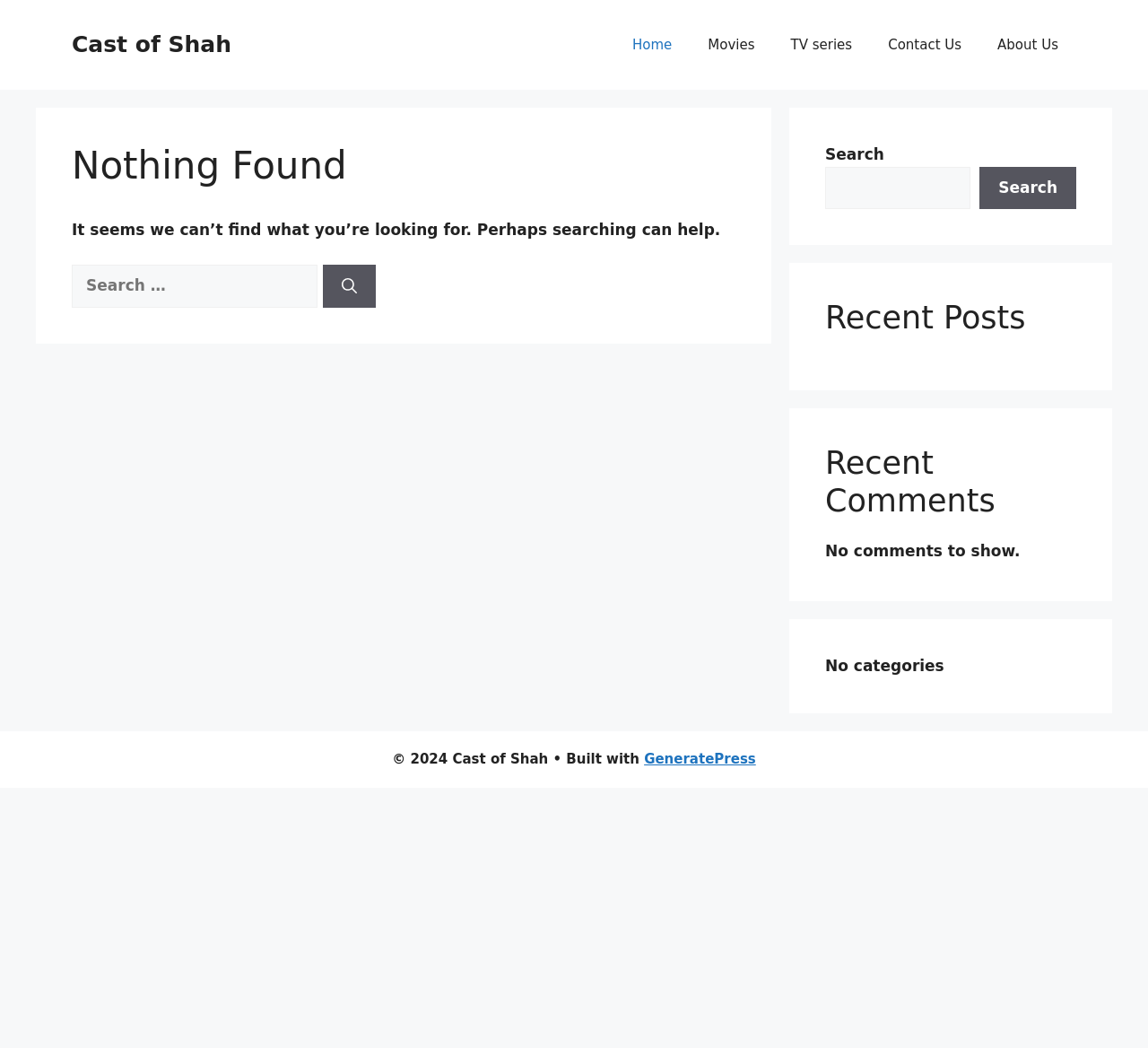Find the bounding box coordinates of the element I should click to carry out the following instruction: "Search for something".

[0.062, 0.253, 0.277, 0.294]